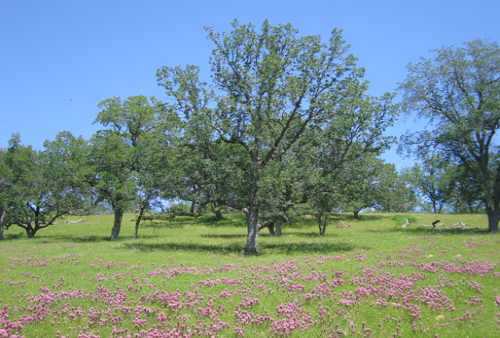What type of flowers are scattered across the ground?
Identify the answer in the screenshot and reply with a single word or phrase.

Pink wildflowers